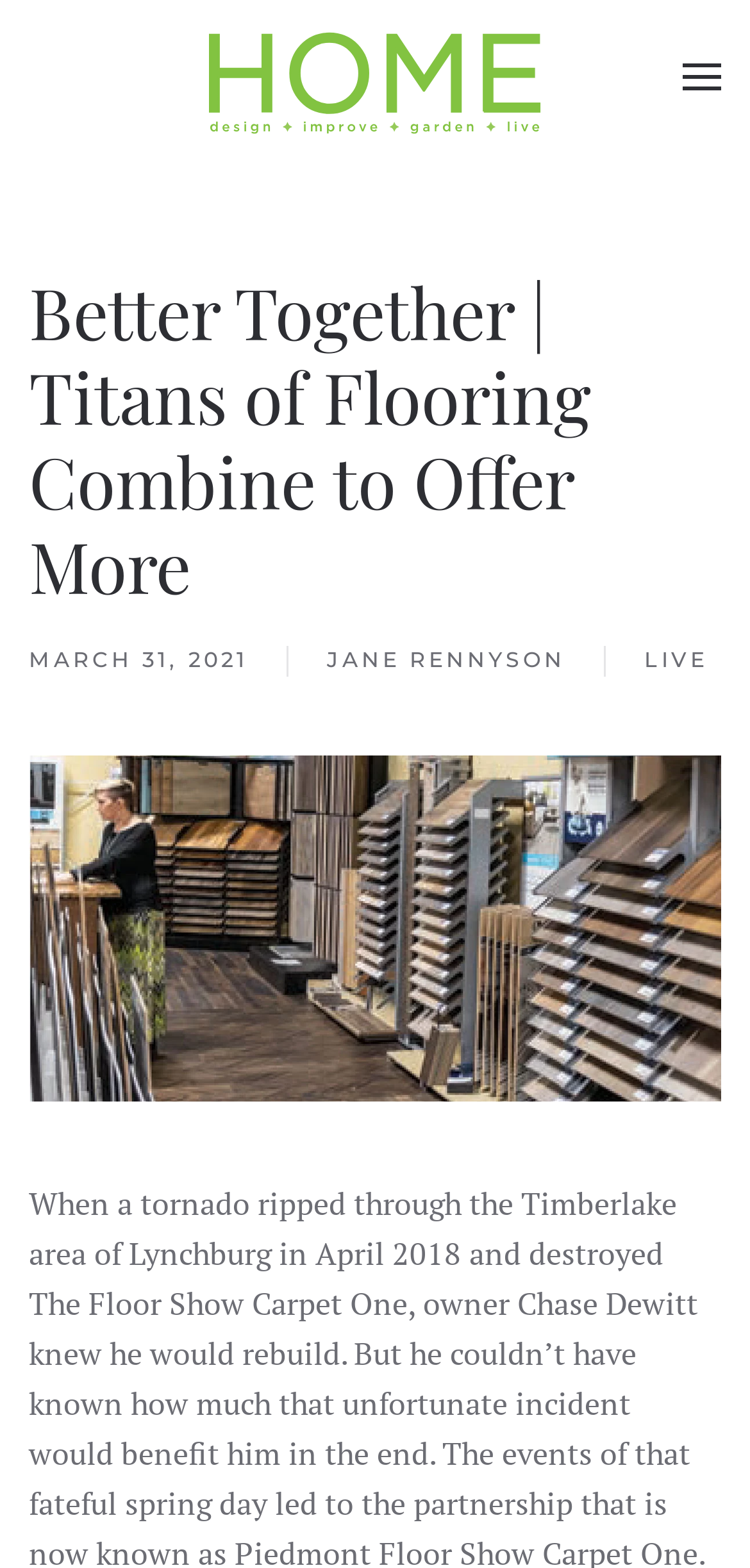Given the element description aria-label="Open menu", predict the bounding box coordinates for the UI element in the webpage screenshot. The format should be (top-left x, top-left y, bottom-right x, bottom-right y), and the values should be between 0 and 1.

[0.91, 0.0, 0.962, 0.098]